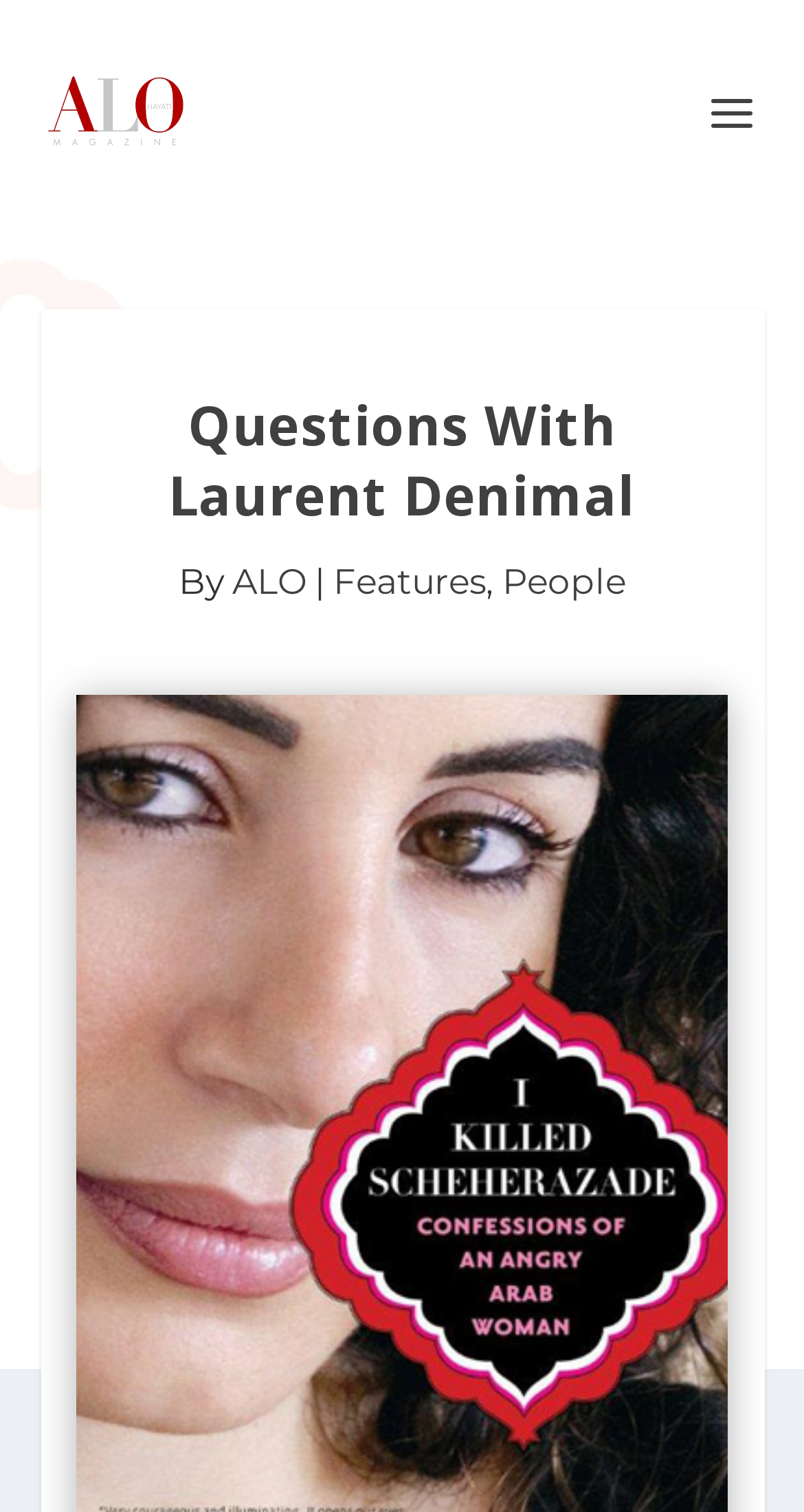Please respond to the question with a concise word or phrase:
What separates the categories below the title?

| and ,